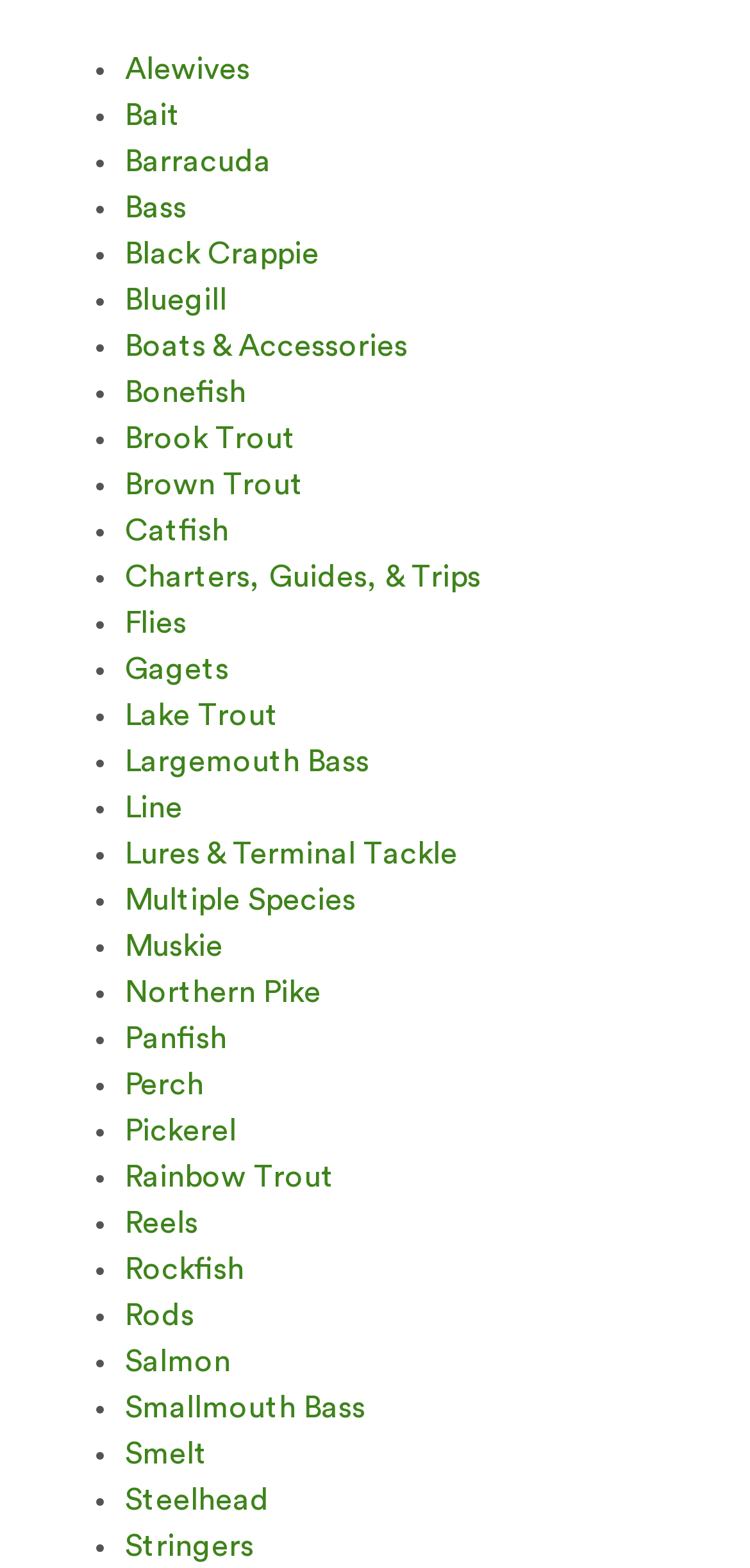Please determine the bounding box coordinates for the element that should be clicked to follow these instructions: "Click on Alewives".

[0.167, 0.034, 0.333, 0.054]